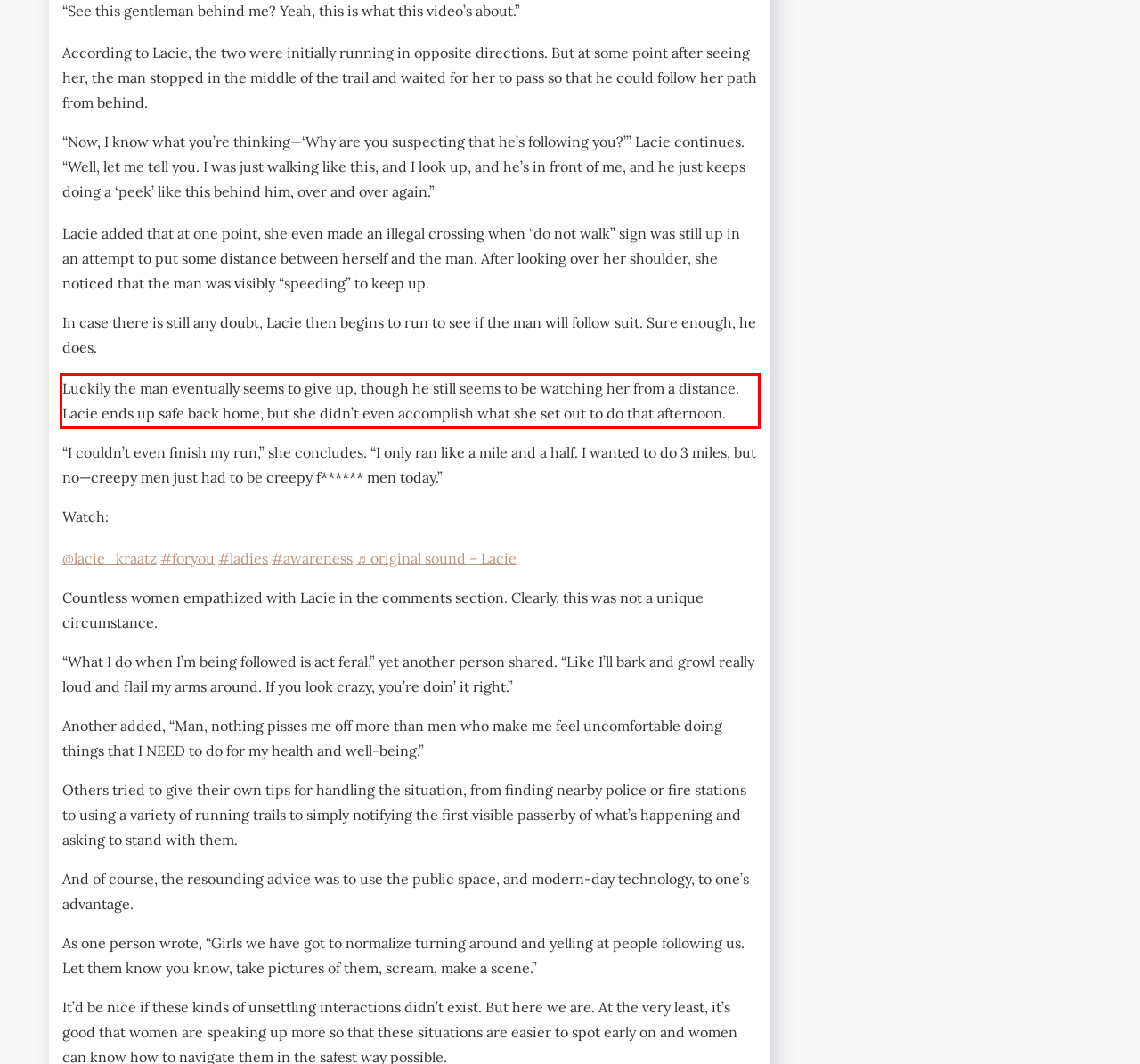Please use OCR to extract the text content from the red bounding box in the provided webpage screenshot.

Luckily the man eventually seems to give up, though he still seems to be watching her from a distance. Lacie ends up safe back home, but she didn’t even accomplish what she set out to do that afternoon.